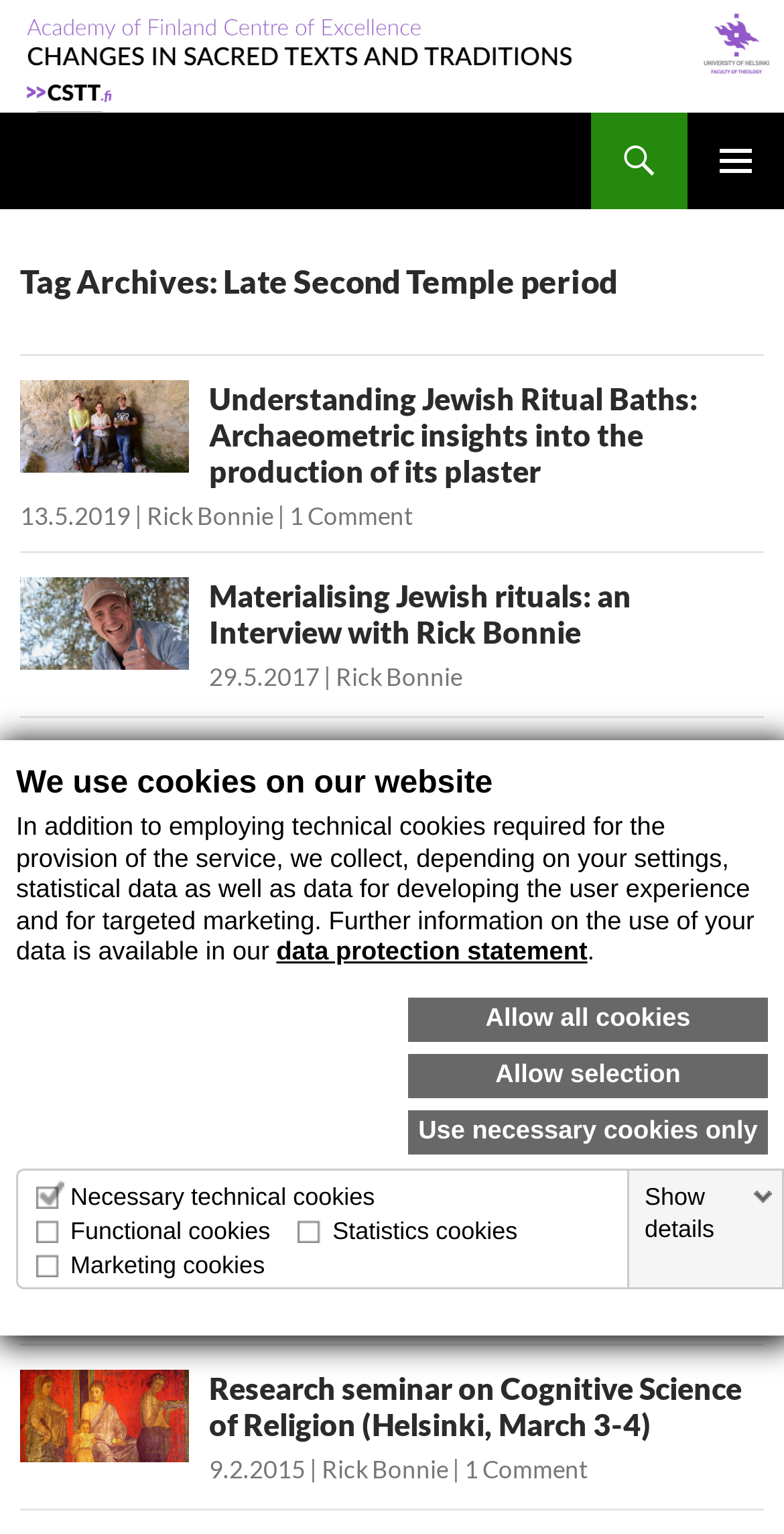Using the given description, provide the bounding box coordinates formatted as (top-left x, top-left y, bottom-right x, bottom-right y), with all values being floating point numbers between 0 and 1. Description: 18.9.2015

[0.026, 0.691, 0.167, 0.71]